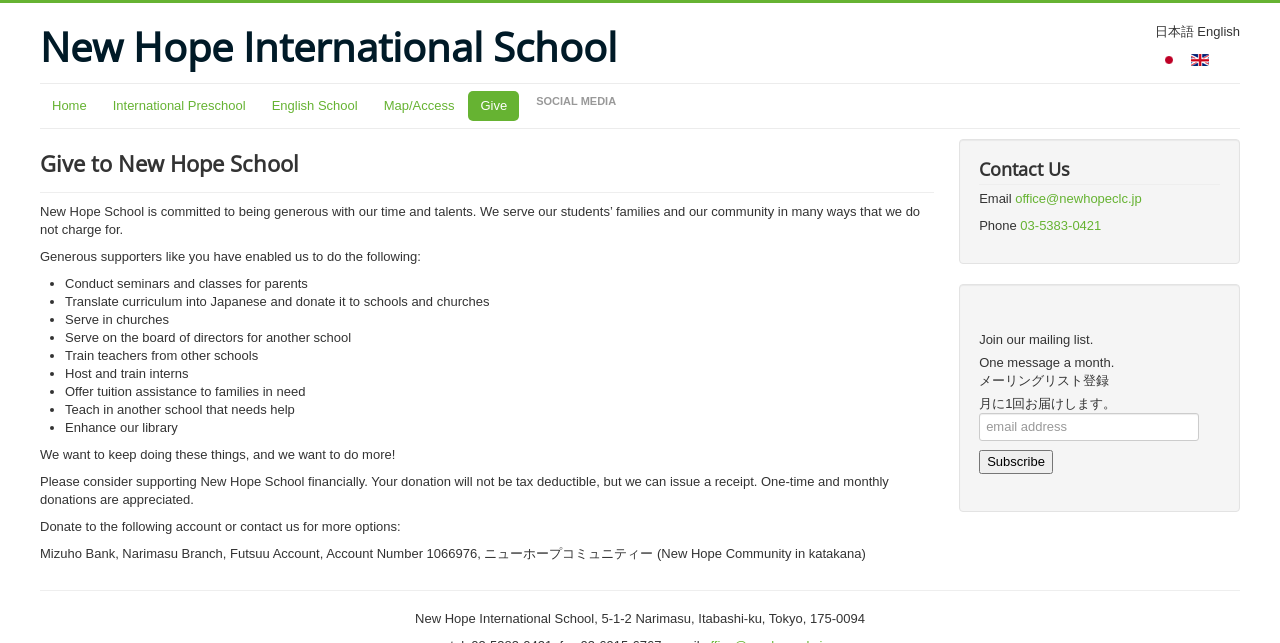Determine the bounding box coordinates of the target area to click to execute the following instruction: "View Hunterdon County Land Development Standards."

None